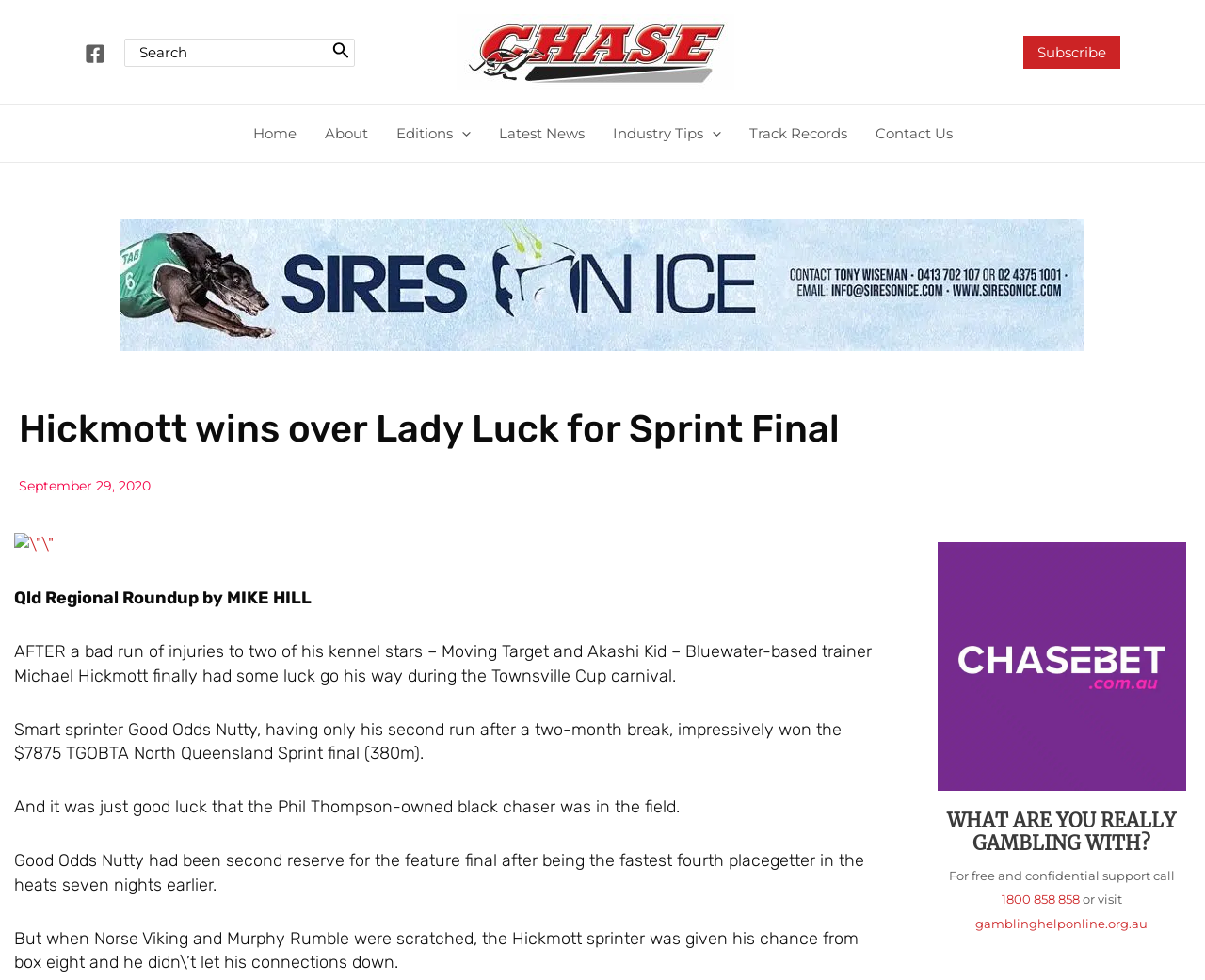Provide a short answer to the following question with just one word or phrase: Who is the author of the article?

MIKE HILL